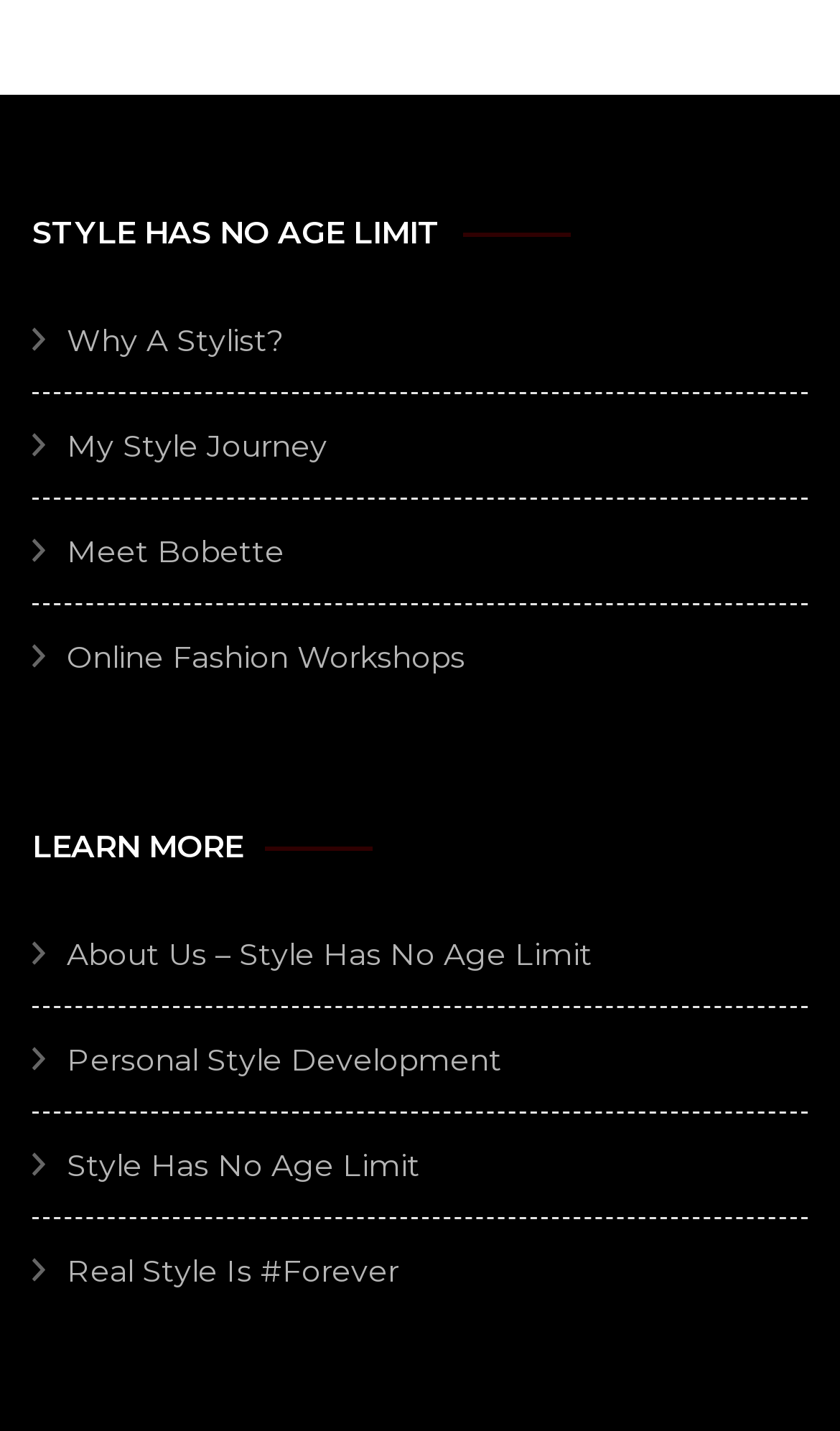What is the text above the 'Online Fashion Workshops' link?
Answer the question using a single word or phrase, according to the image.

My Style Journey